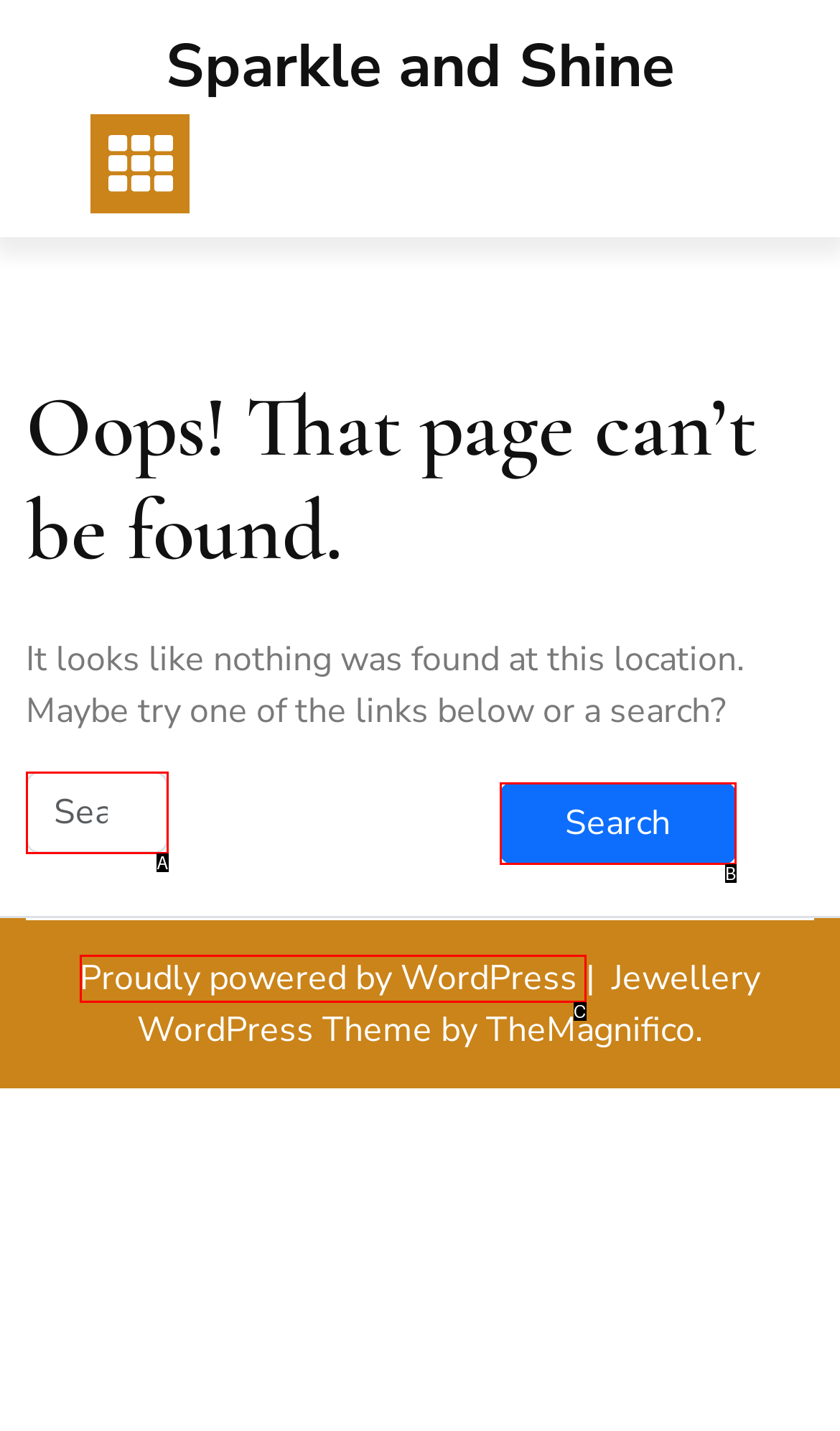Identify the UI element described as: Proudly powered by WordPress
Answer with the option's letter directly.

C